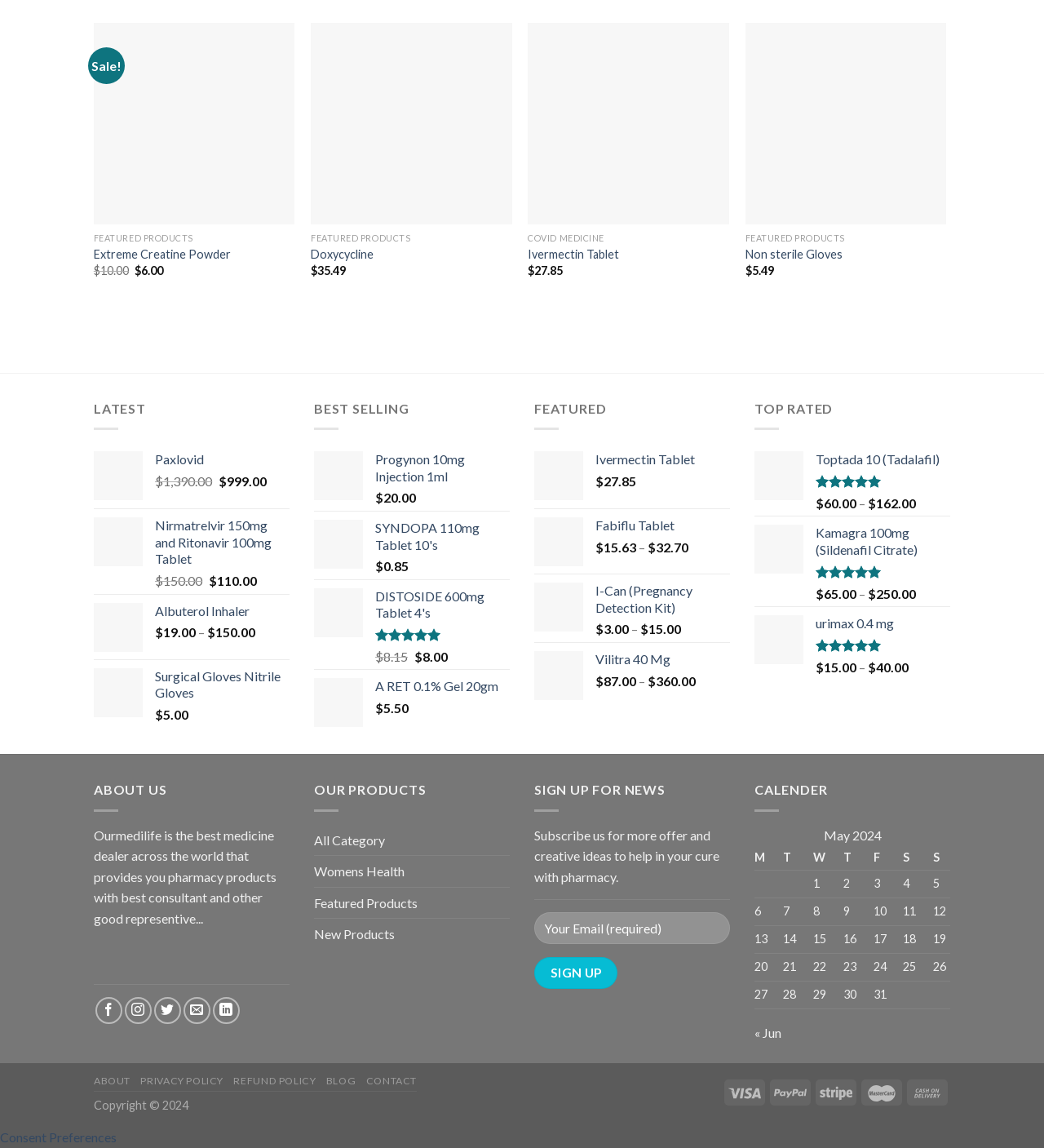What is the original price of Paxlovid?
Observe the image and answer the question with a one-word or short phrase response.

$1,390.00